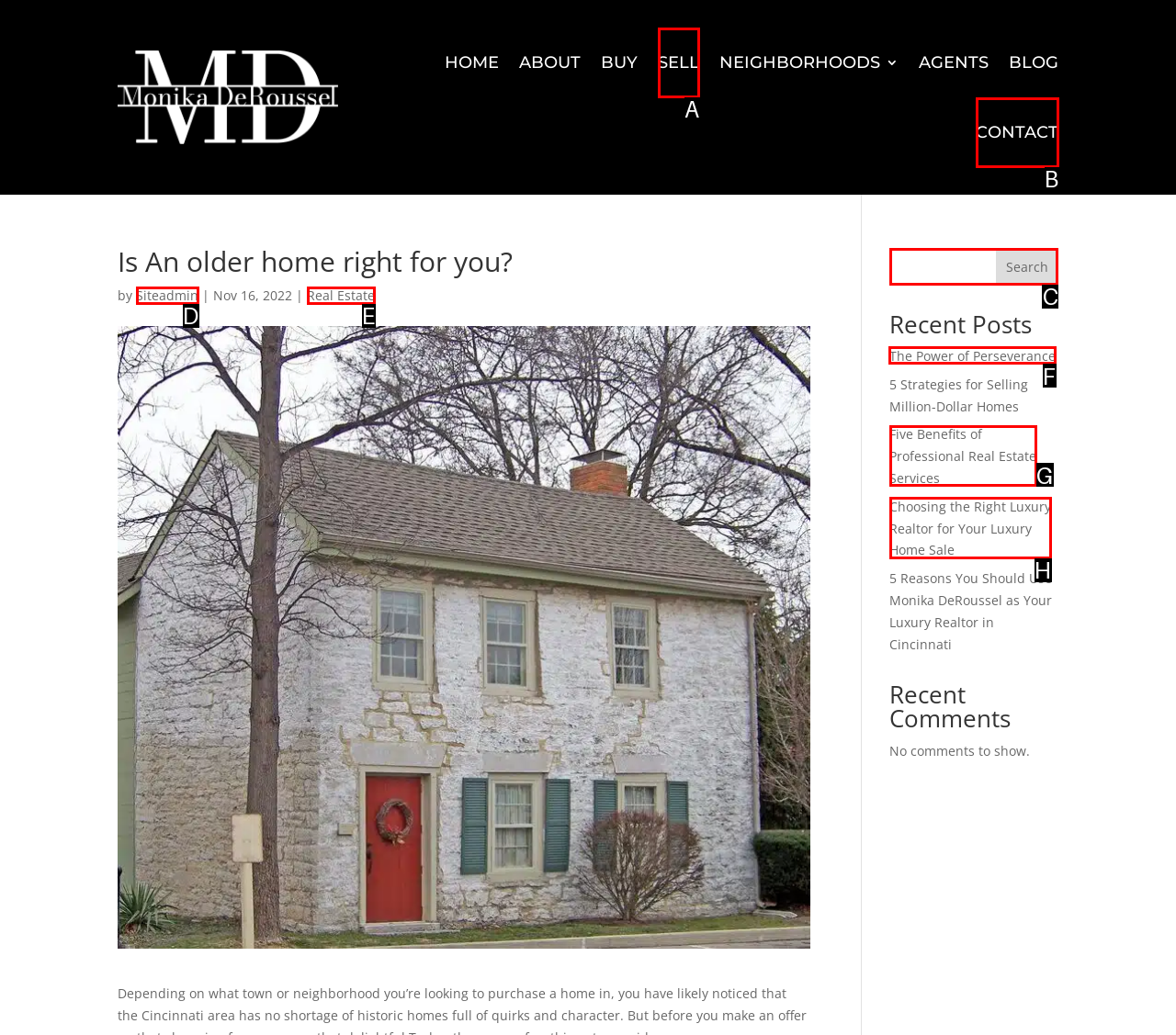Tell me which one HTML element I should click to complete the following task: read recent post about perseverance Answer with the option's letter from the given choices directly.

F